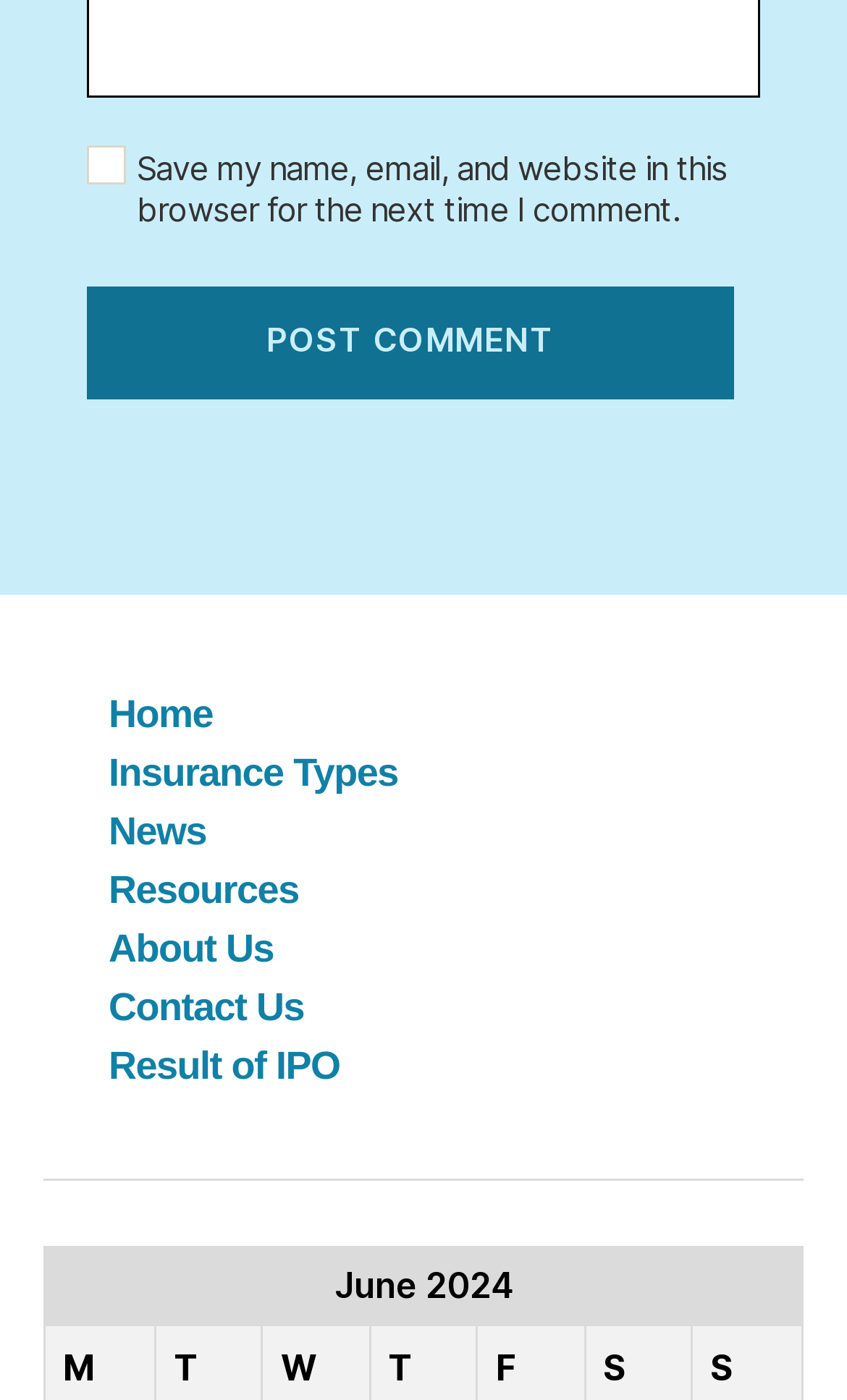Determine the bounding box coordinates of the region I should click to achieve the following instruction: "go to home page". Ensure the bounding box coordinates are four float numbers between 0 and 1, i.e., [left, top, right, bottom].

[0.103, 0.479, 0.277, 0.541]